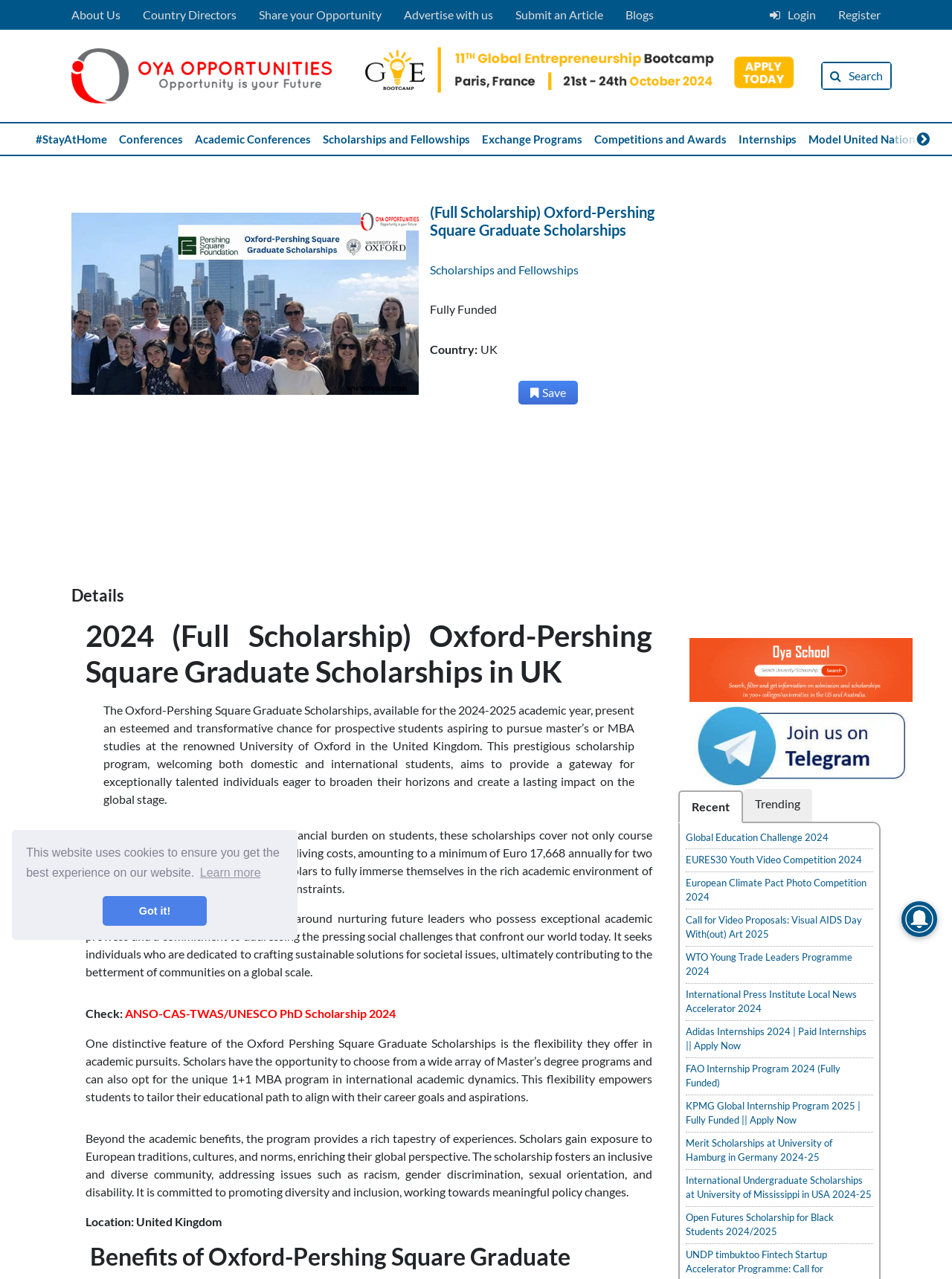Use a single word or phrase to answer this question: 
What is the minimum amount of grant for living costs offered by the scholarship?

Euro 17,668 annually